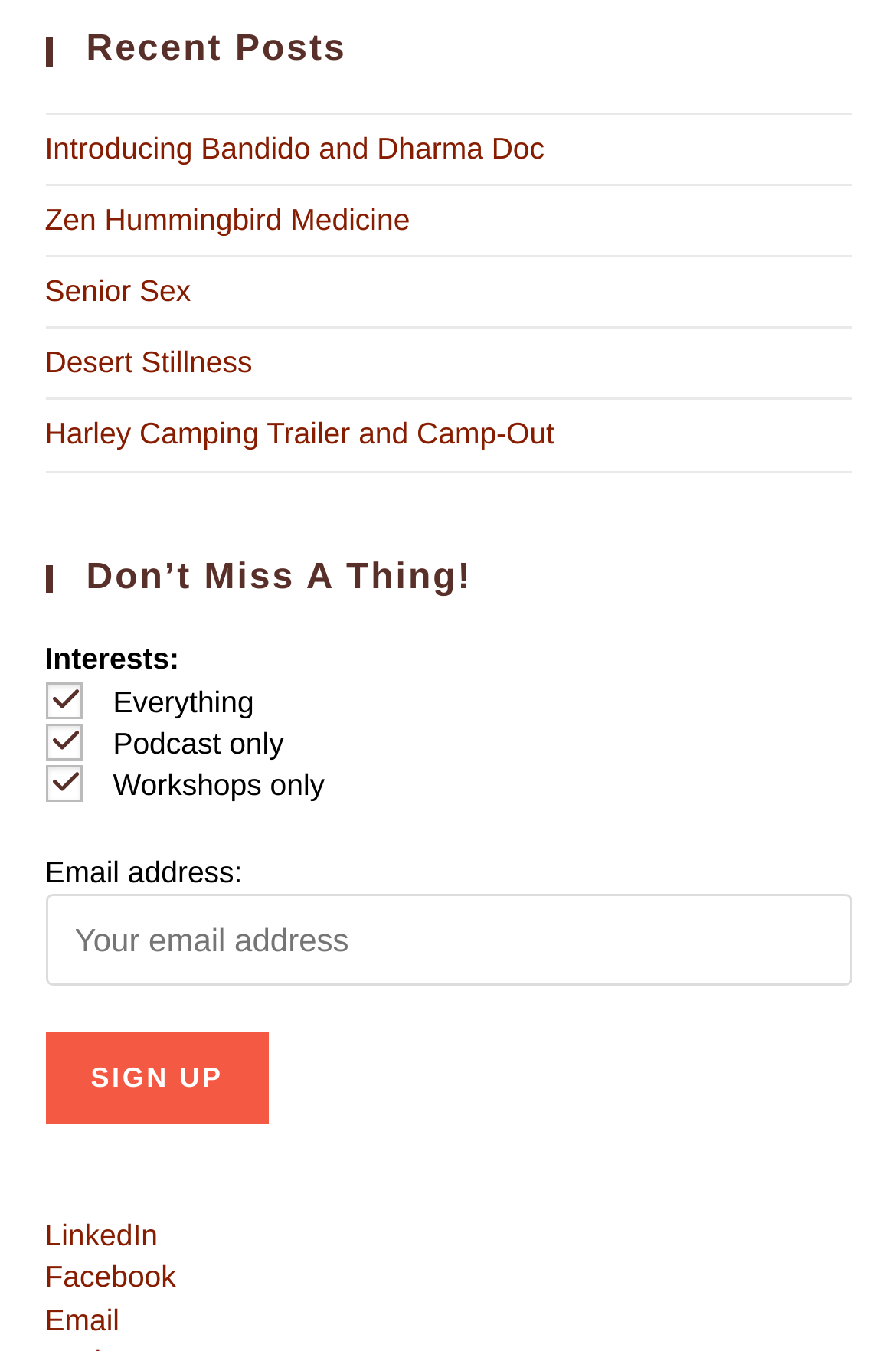Show the bounding box coordinates of the element that should be clicked to complete the task: "Check 'Everything'".

[0.05, 0.504, 0.091, 0.532]